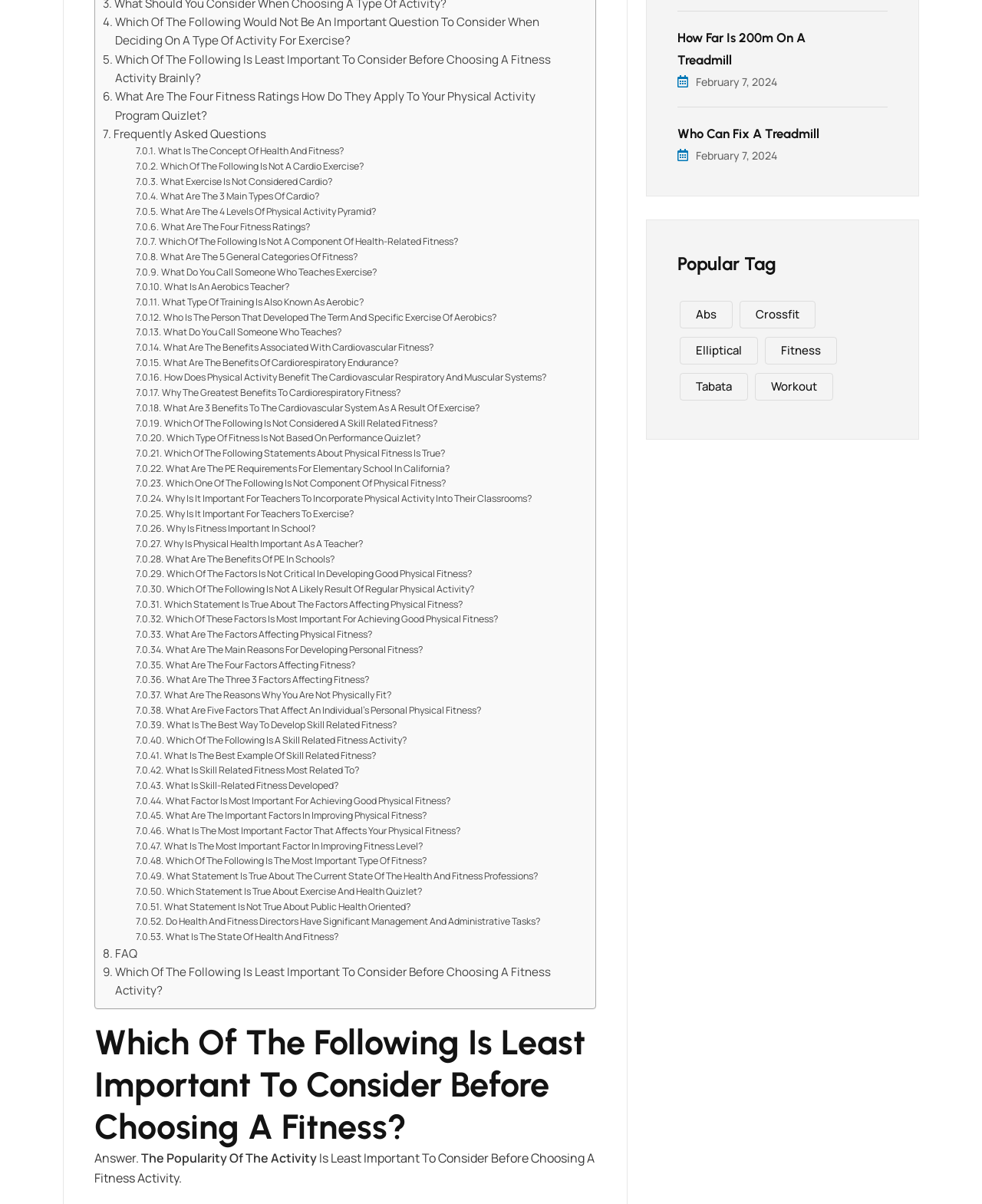Answer in one word or a short phrase: 
What are the benefits associated with cardiovascular fitness?

Several benefits